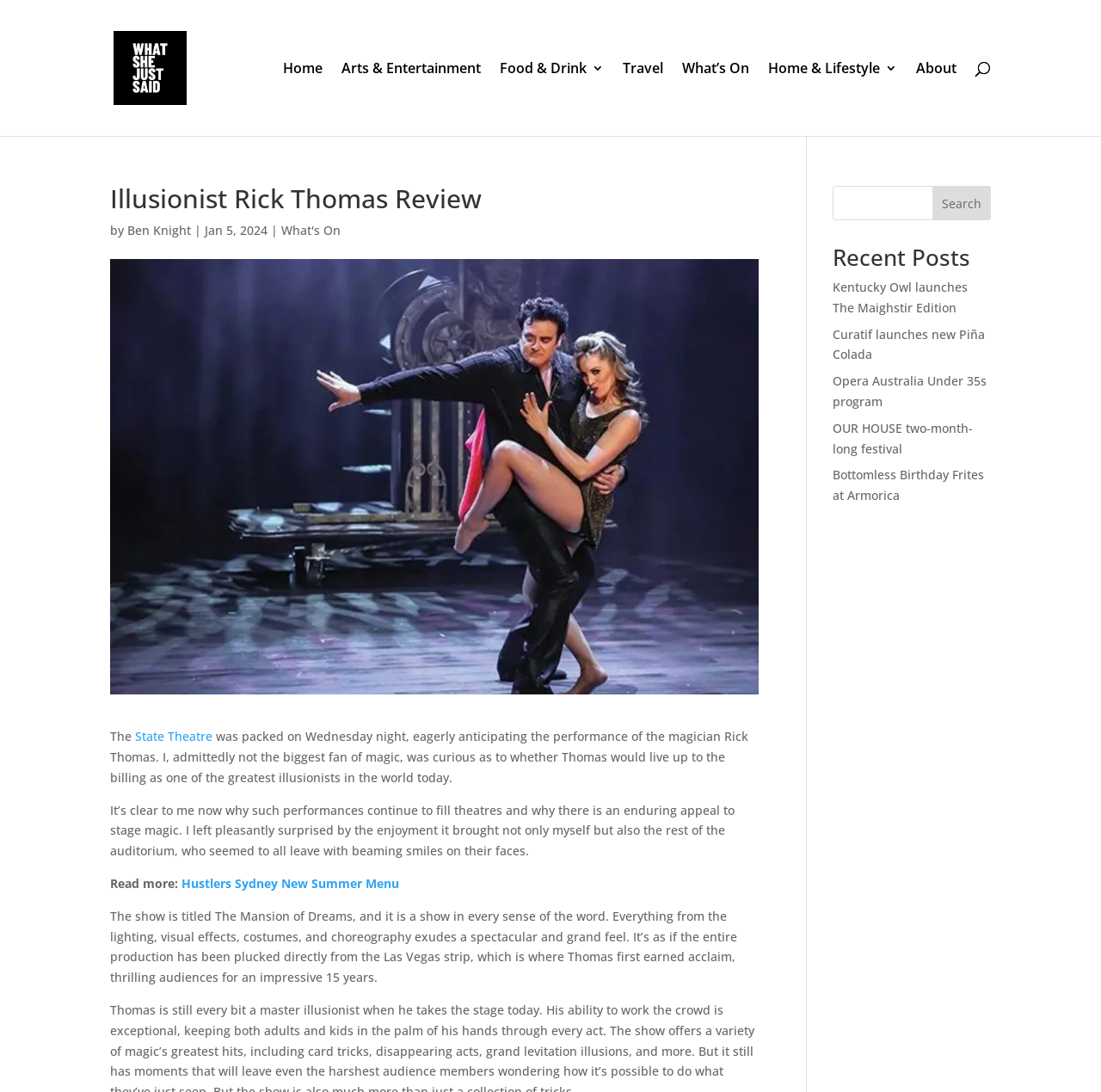Using the provided description: "Travel", find the bounding box coordinates of the corresponding UI element. The output should be four float numbers between 0 and 1, in the format [left, top, right, bottom].

[0.566, 0.057, 0.602, 0.125]